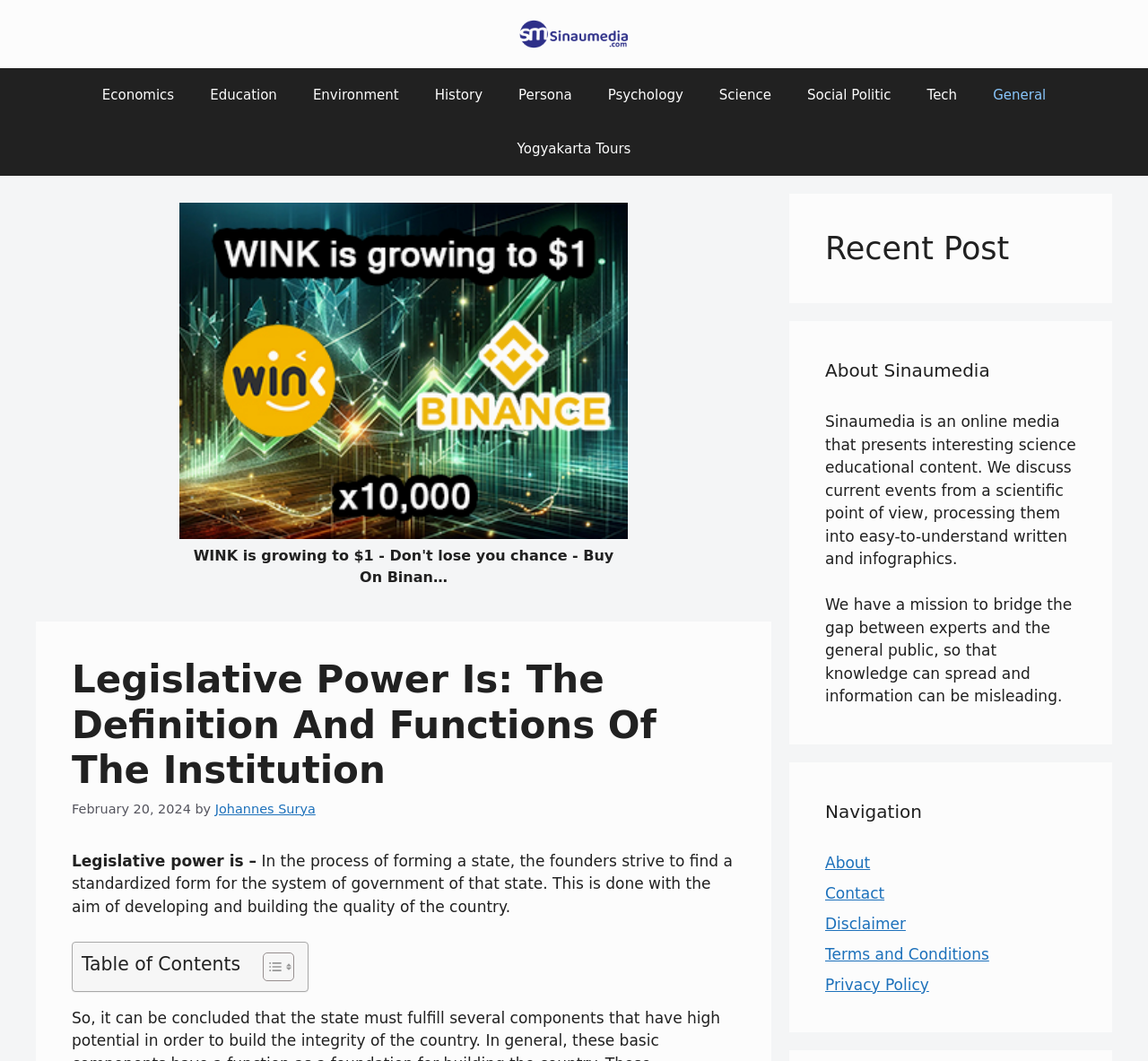Who is the author of the article?
Using the image as a reference, deliver a detailed and thorough answer to the question.

The author of the article can be found by looking at the text 'by Johannes Surya' which is located below the heading 'Legislative Power Is: The Definition And Functions Of The Institution'.